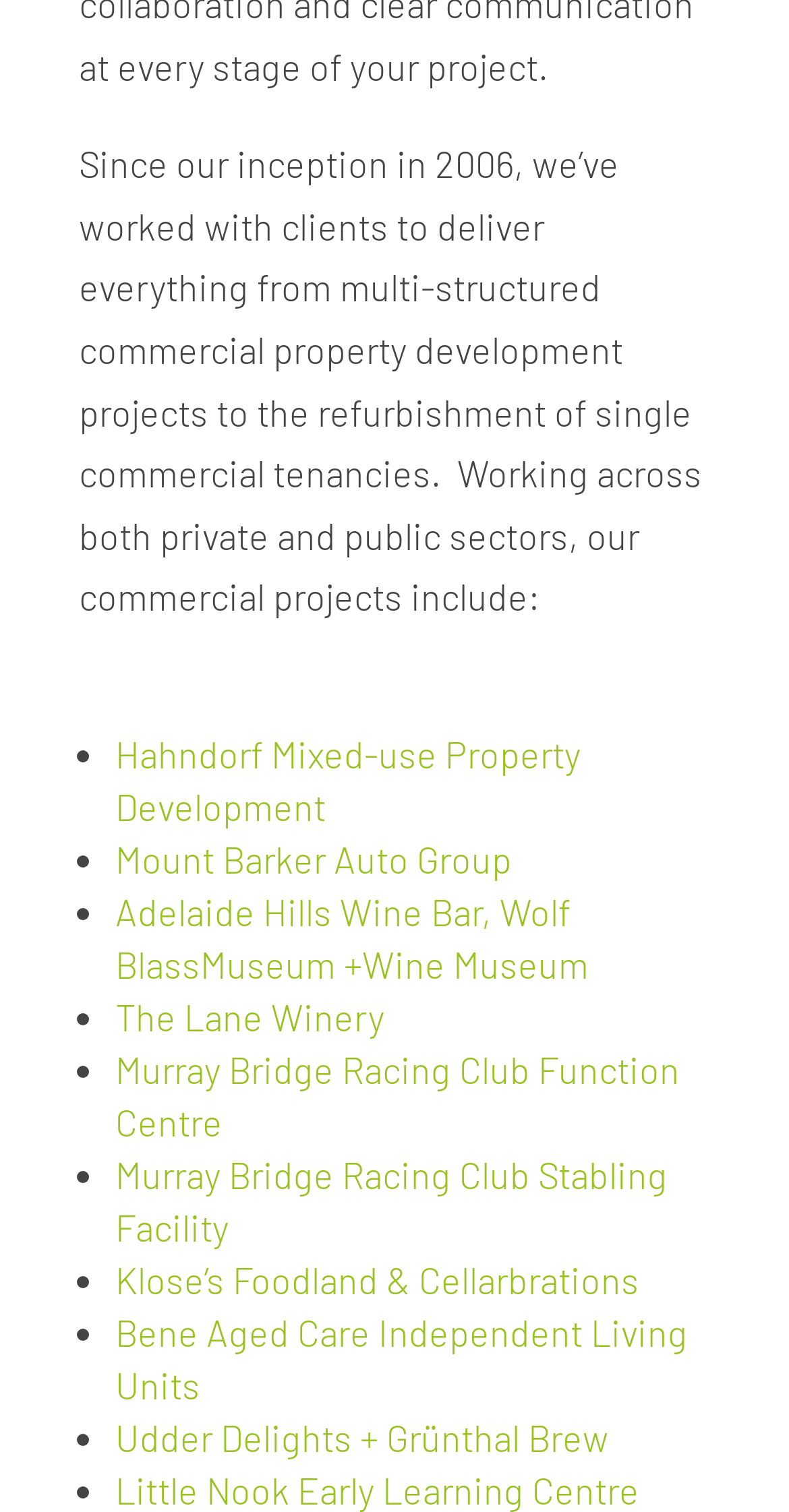What is the name of the last project listed?
Using the image, provide a detailed and thorough answer to the question.

The last bullet point on the page lists the project 'Little Nook Early Learning Centre', which is a commercial project.